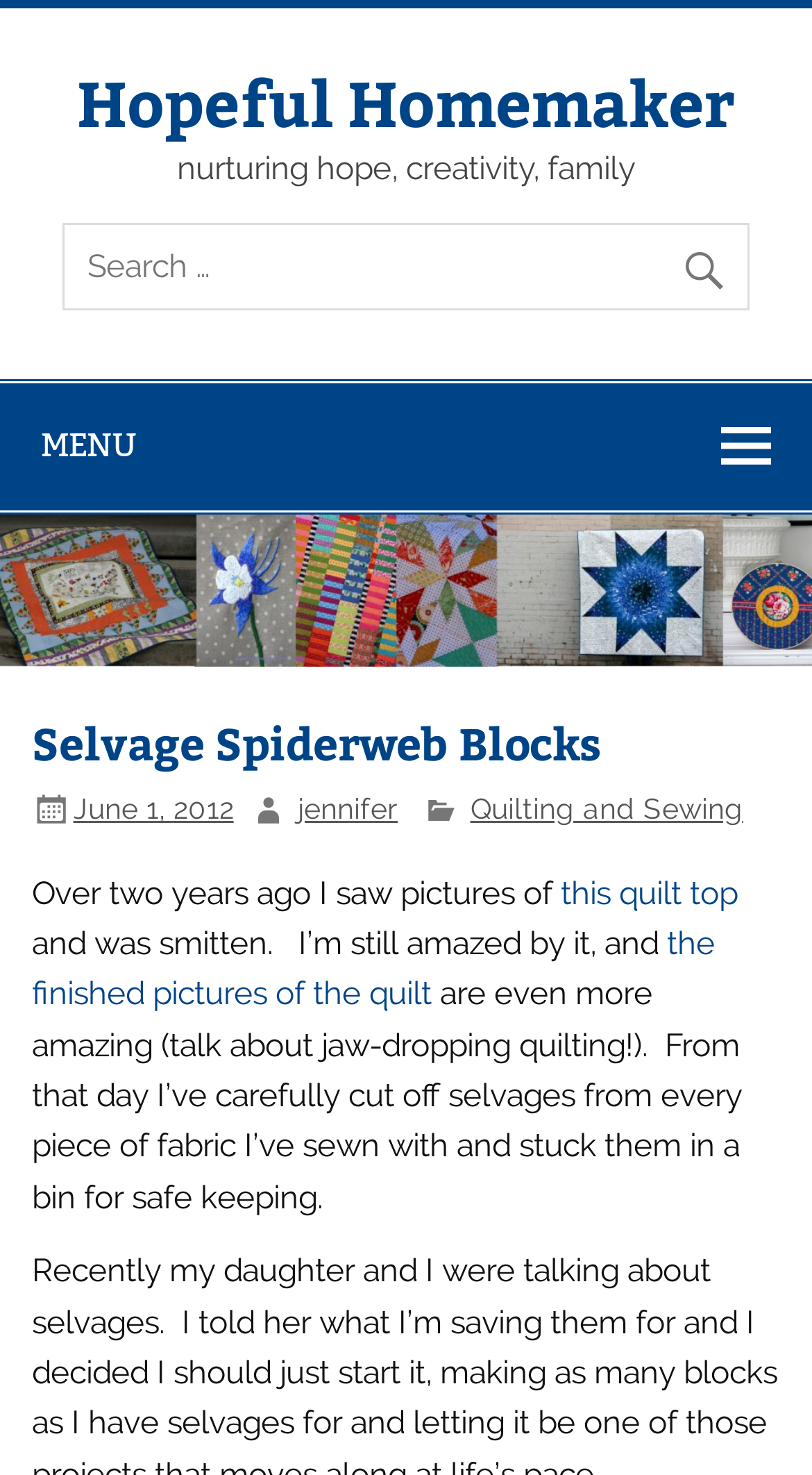Can you specify the bounding box coordinates of the area that needs to be clicked to fulfill the following instruction: "go to hopeful homemaker homepage"?

[0.095, 0.04, 0.905, 0.098]